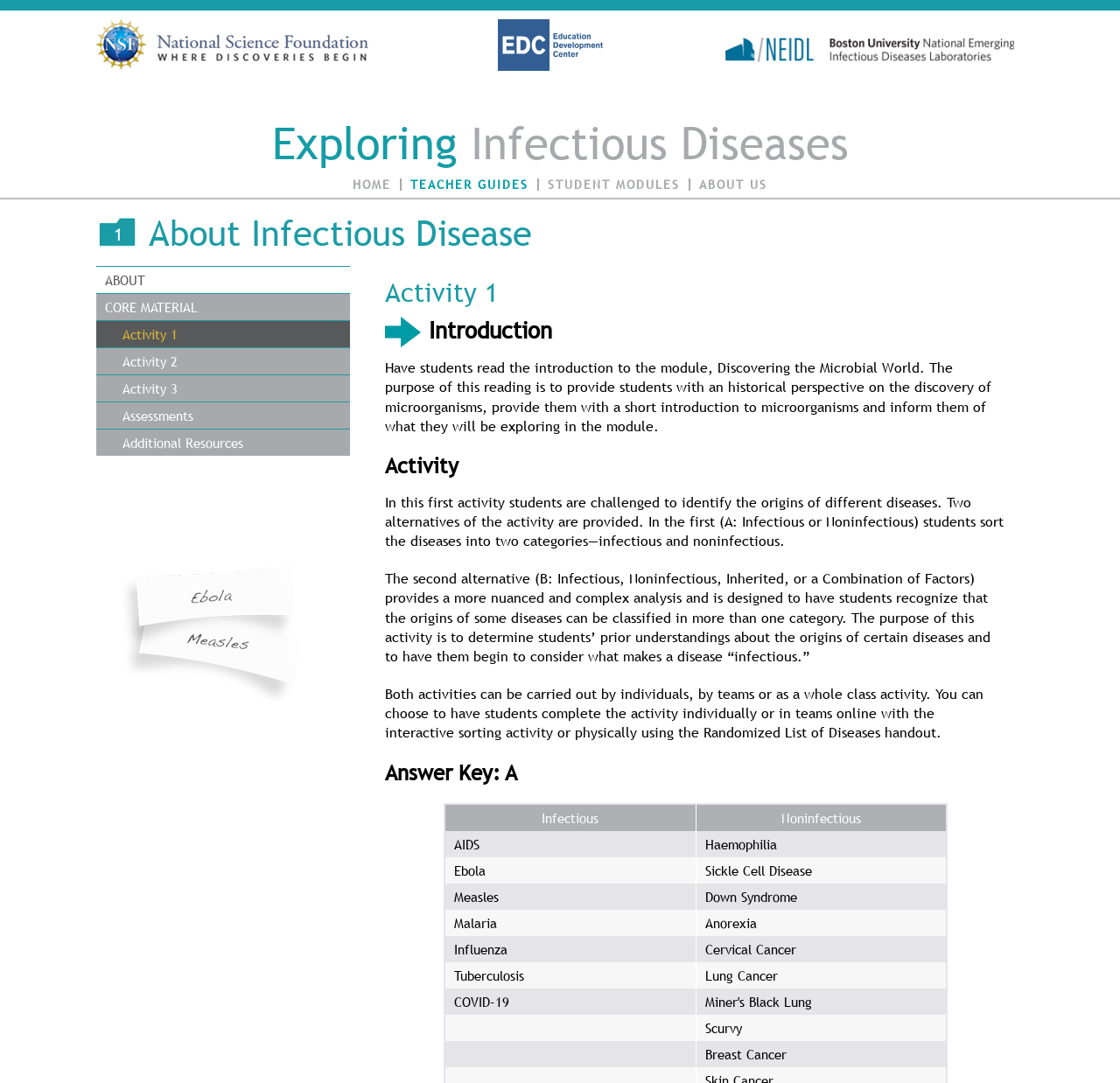Locate the bounding box coordinates of the clickable element to fulfill the following instruction: "Read 'Introduction'". Provide the coordinates as four float numbers between 0 and 1 in the format [left, top, right, bottom].

[0.383, 0.292, 0.493, 0.318]